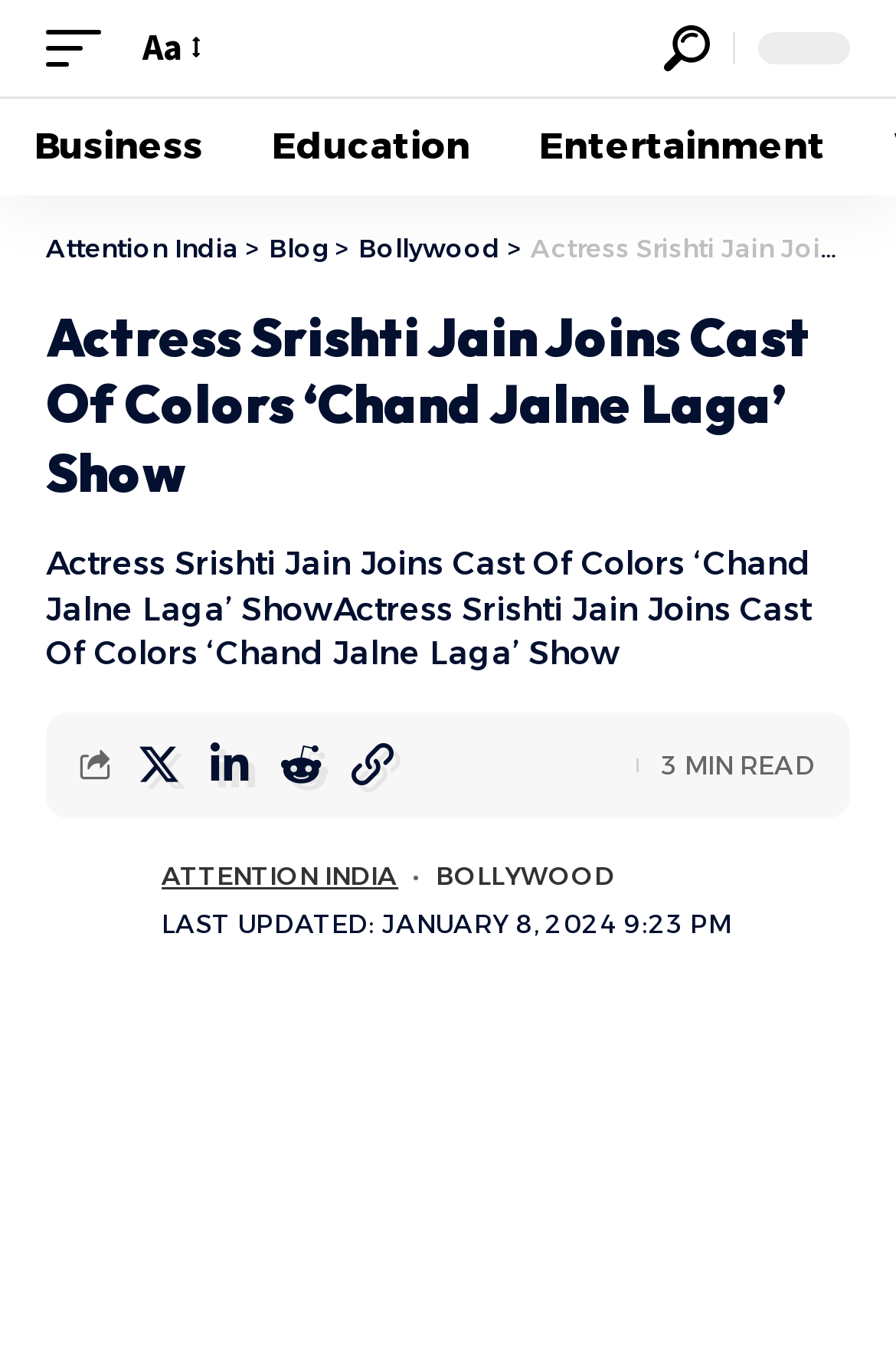Please find the bounding box coordinates of the clickable region needed to complete the following instruction: "read blog". The bounding box coordinates must consist of four float numbers between 0 and 1, i.e., [left, top, right, bottom].

[0.3, 0.17, 0.367, 0.193]